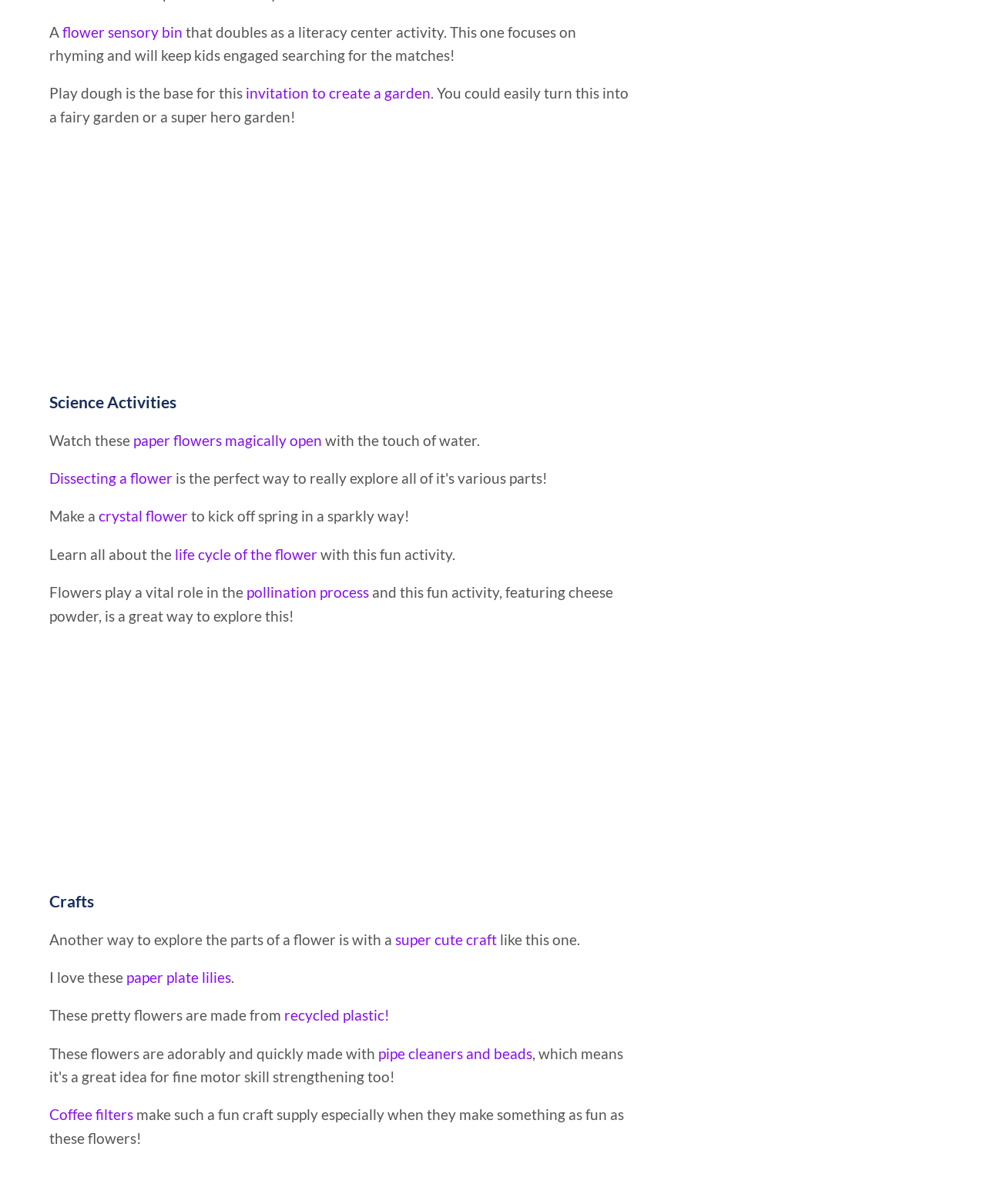Indicate the bounding box coordinates of the clickable region to achieve the following instruction: "Read about the invitation to create a garden."

[0.249, 0.07, 0.437, 0.085]